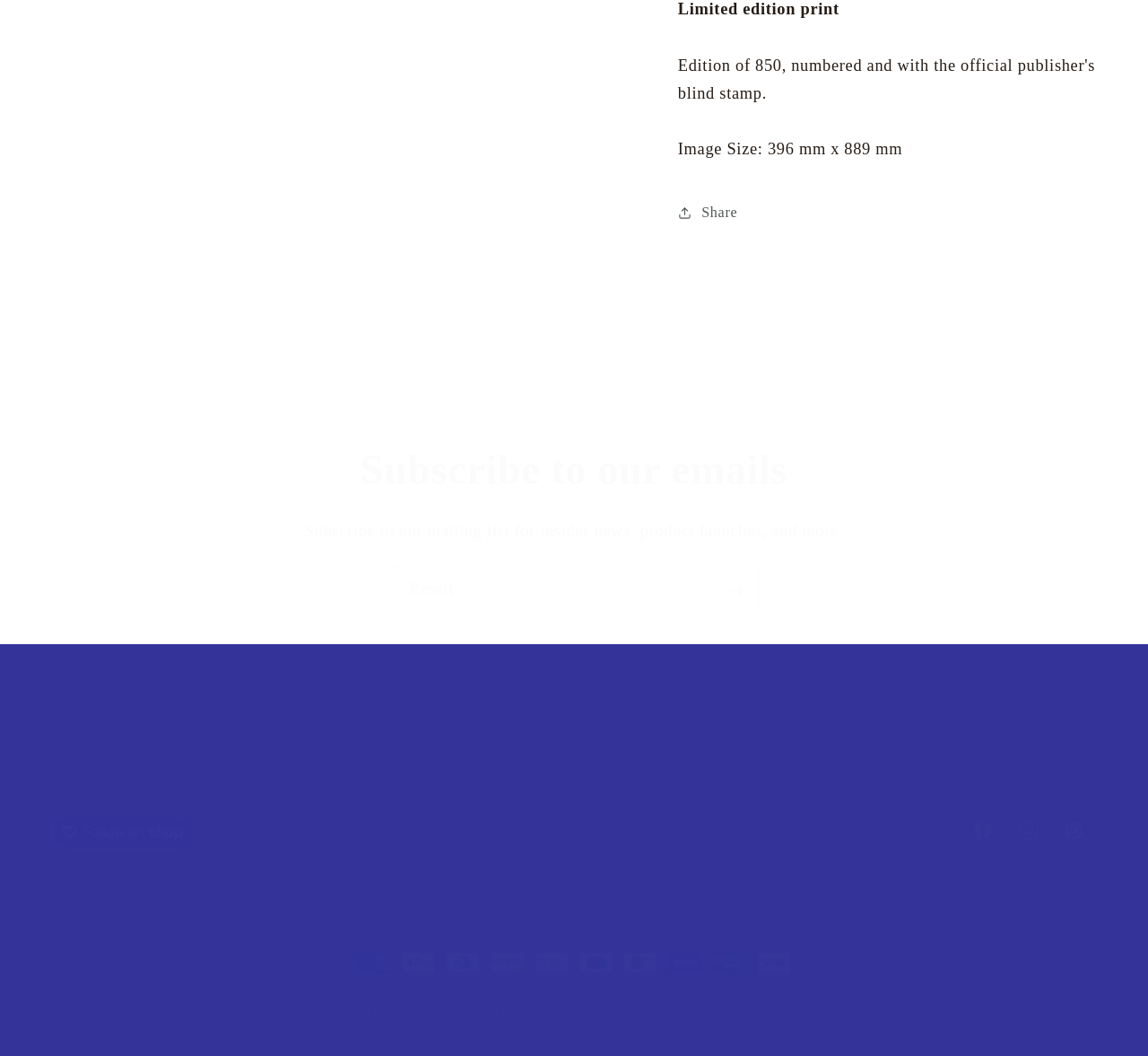Respond with a single word or short phrase to the following question: 
What is the copyright year?

2023